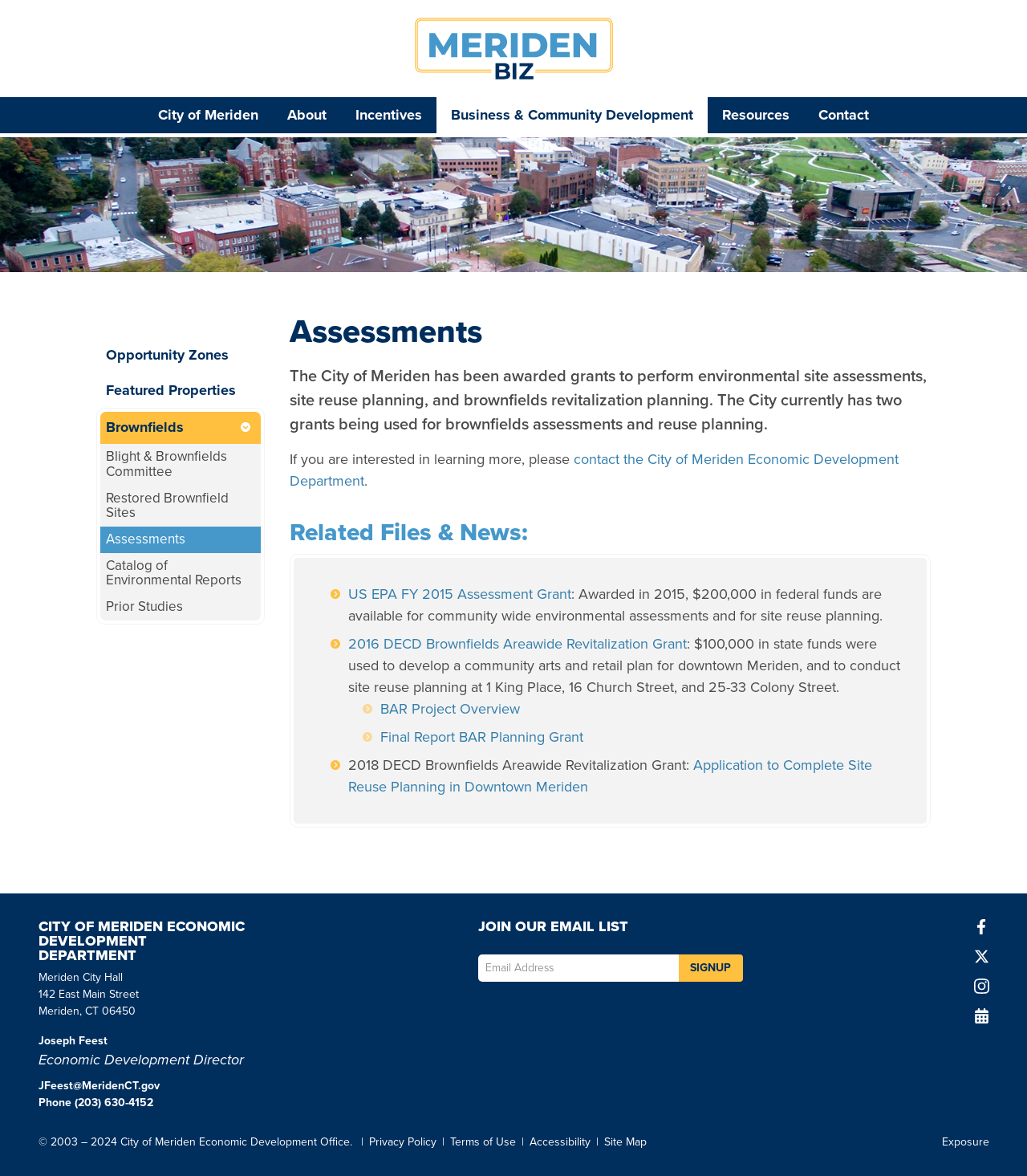Identify the bounding box coordinates of the HTML element based on this description: "Signup".

[0.661, 0.811, 0.723, 0.835]